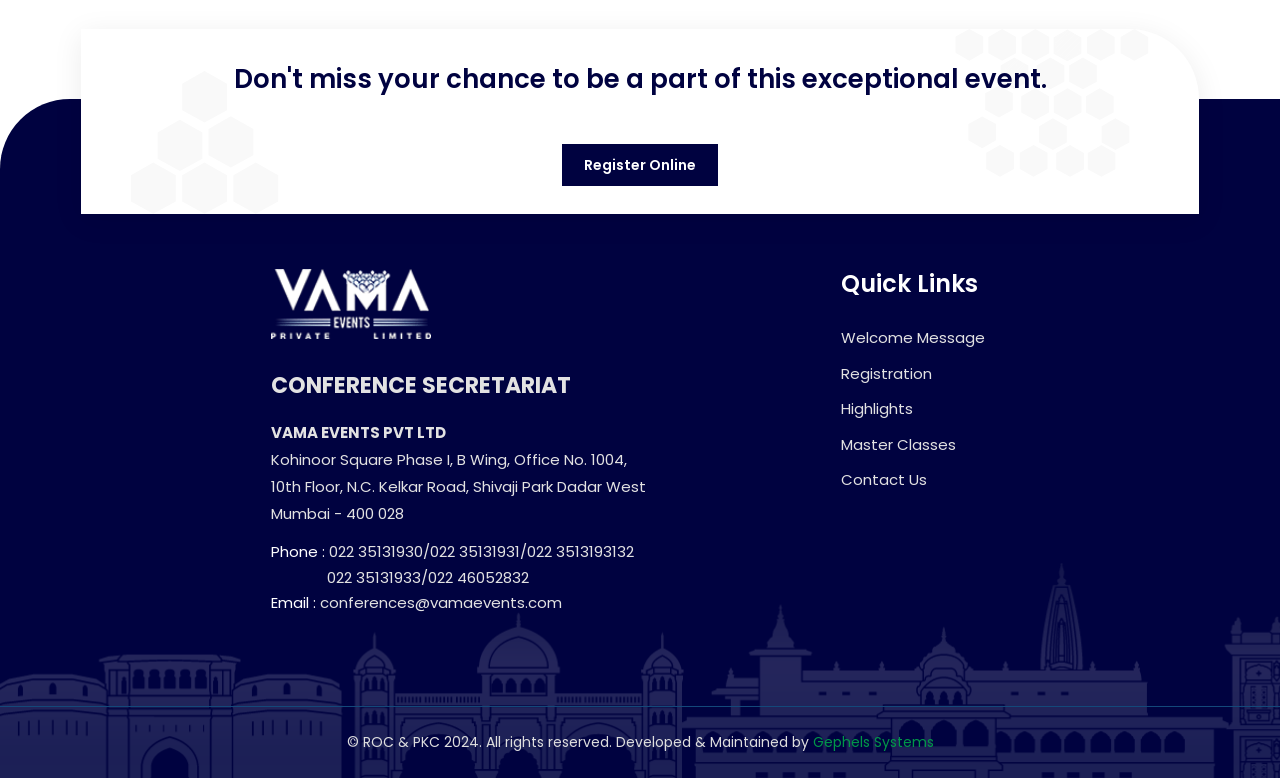Find the bounding box coordinates of the element you need to click on to perform this action: 'Register for the event'. The coordinates should be represented by four float values between 0 and 1, in the format [left, top, right, bottom].

[0.439, 0.186, 0.561, 0.239]